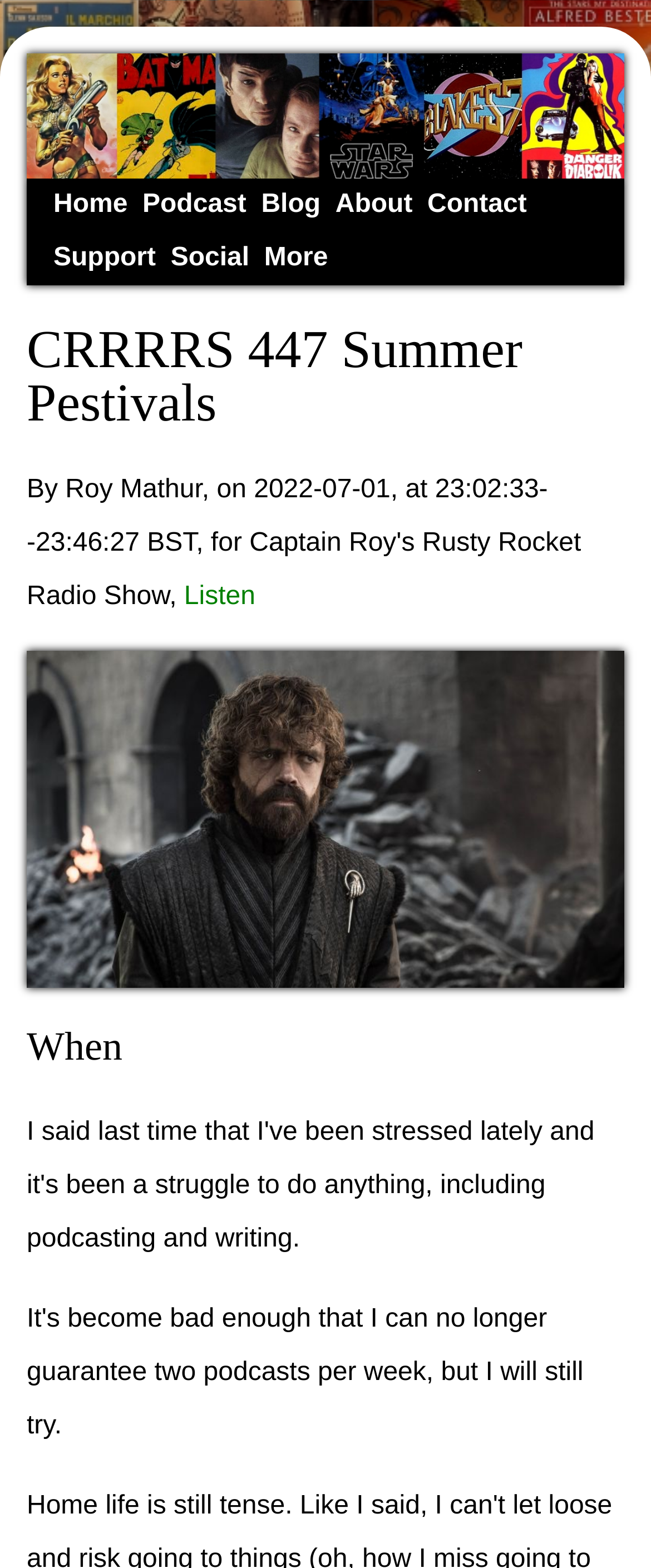Generate a comprehensive description of the webpage content.

The webpage appears to be a podcast or blog page, with a focus on the "CRRRRS 447 Summer Pestivals" episode. At the top left of the page, there is a large image that spans almost the entire width of the page. Below the image, there is a navigation menu with links to "Home", "Podcast", "Blog", "About", and "Contact", separated by small gaps. 

To the right of the navigation menu, there are additional links to "Support" and "Social", with a "More" option at the end. Below the navigation menu, there is a large heading that reads "CRRRRS 447 Summer Pestivals", which is likely the title of the current episode.

Further down the page, there is a "Listen" button, and below that, another large image that takes up most of the page width. Finally, there is a heading that reads "When", which may be the title of a section or article on the page.